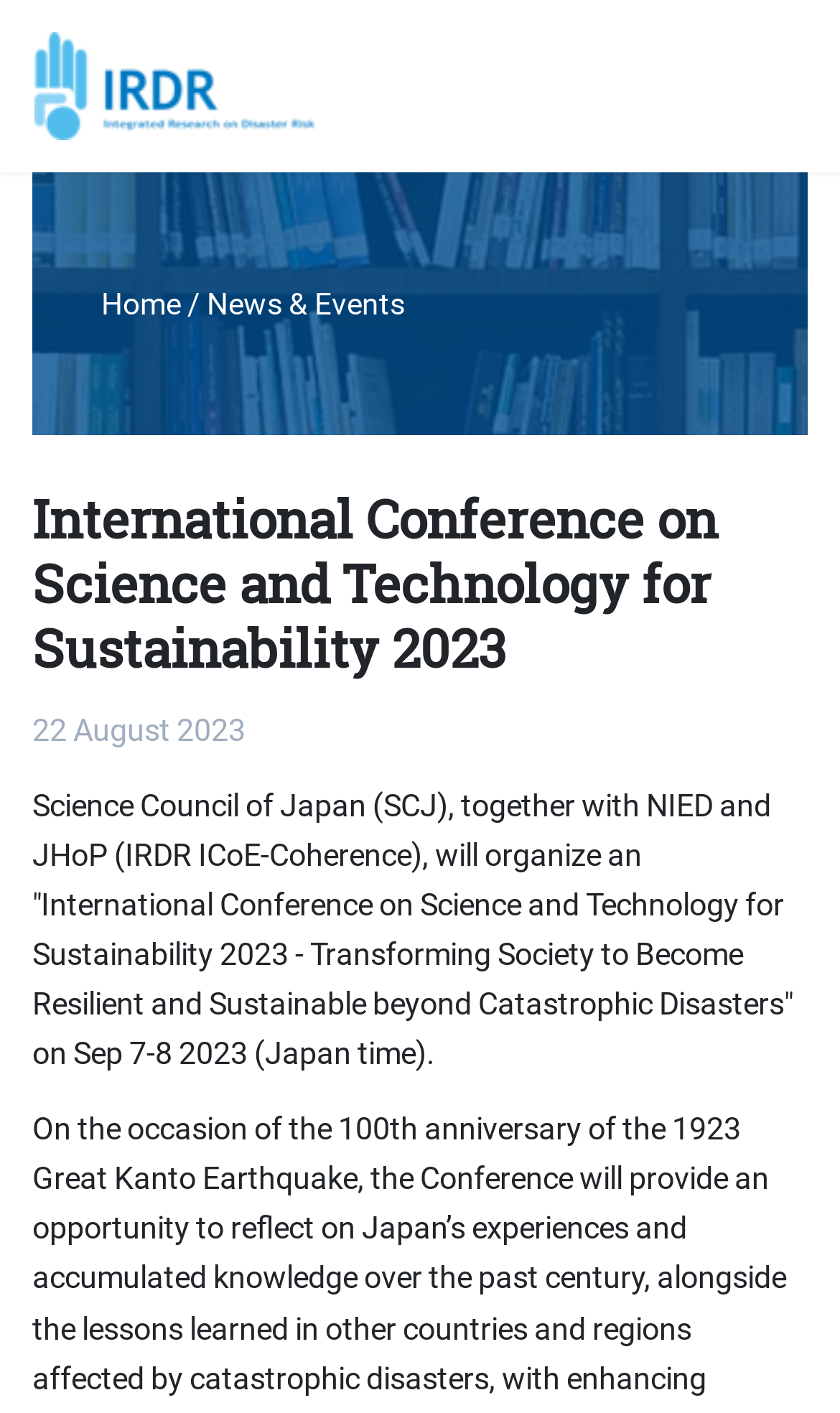What is the organization behind the international conference?
Craft a detailed and extensive response to the question.

The organization behind the international conference can be inferred from the text in the StaticText element with bounding box coordinates [0.038, 0.558, 0.944, 0.76]. The text mentions 'Science Council of Japan (SCJ), together with NIED and JHoP (IRDR ICoE-Coherence), will organize...' which indicates that the Science Council of Japan is one of the organizations behind the conference.